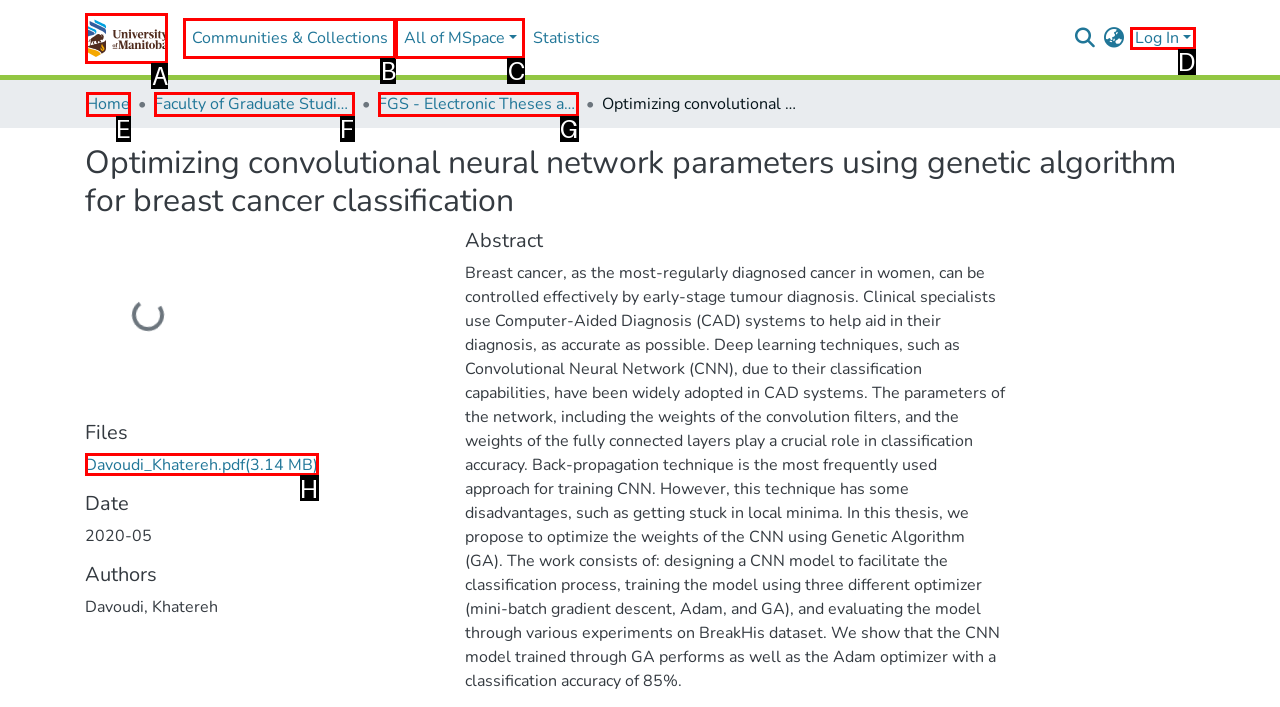Select the letter that corresponds to this element description: marie@resolvetherapy.com.au
Answer with the letter of the correct option directly.

None